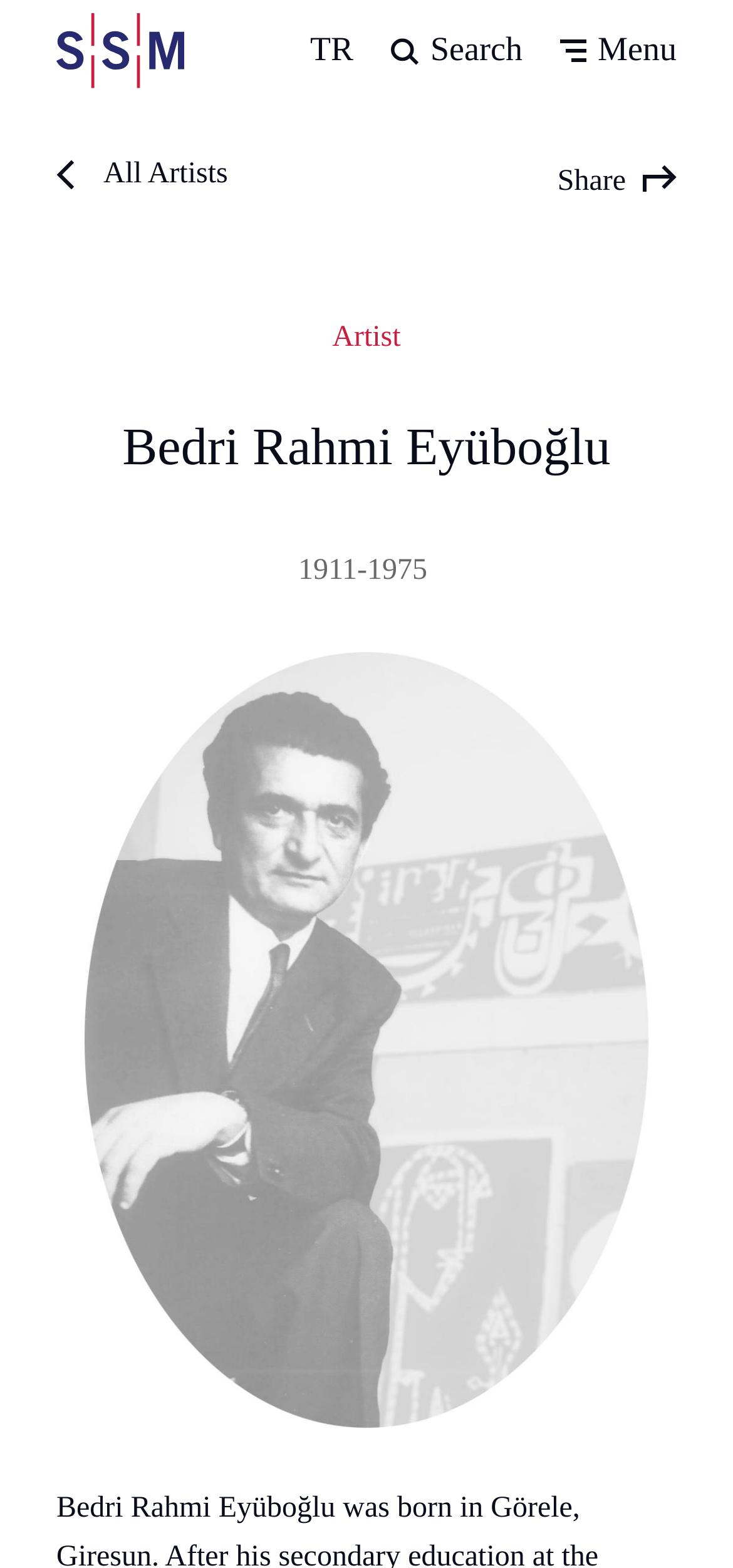Provide a brief response using a word or short phrase to this question:
What is the name of the artist?

Bedri Rahmi Eyüboğlu